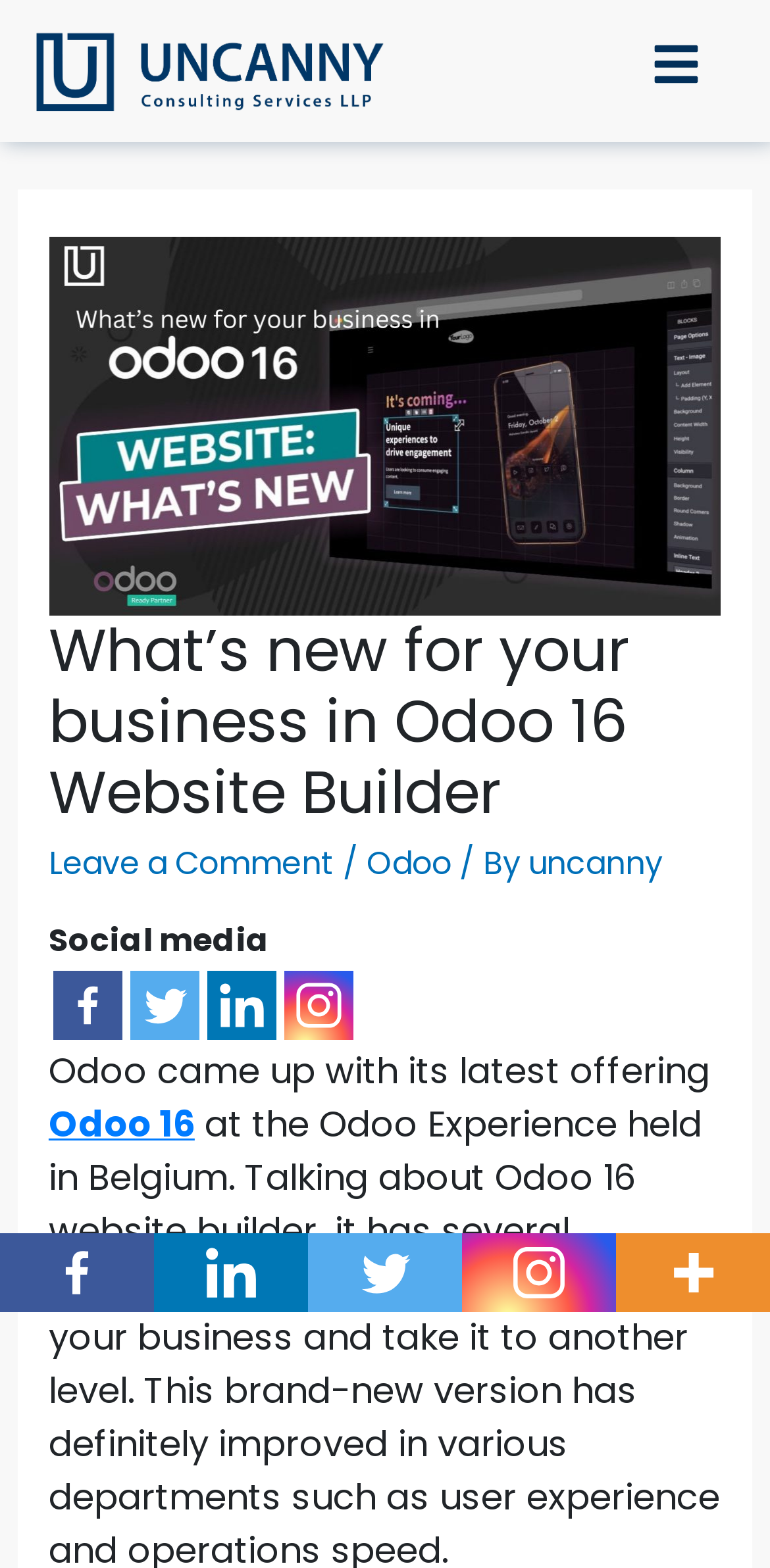Provide the bounding box coordinates for the UI element that is described as: "title="Instagram"".

[0.368, 0.619, 0.458, 0.663]